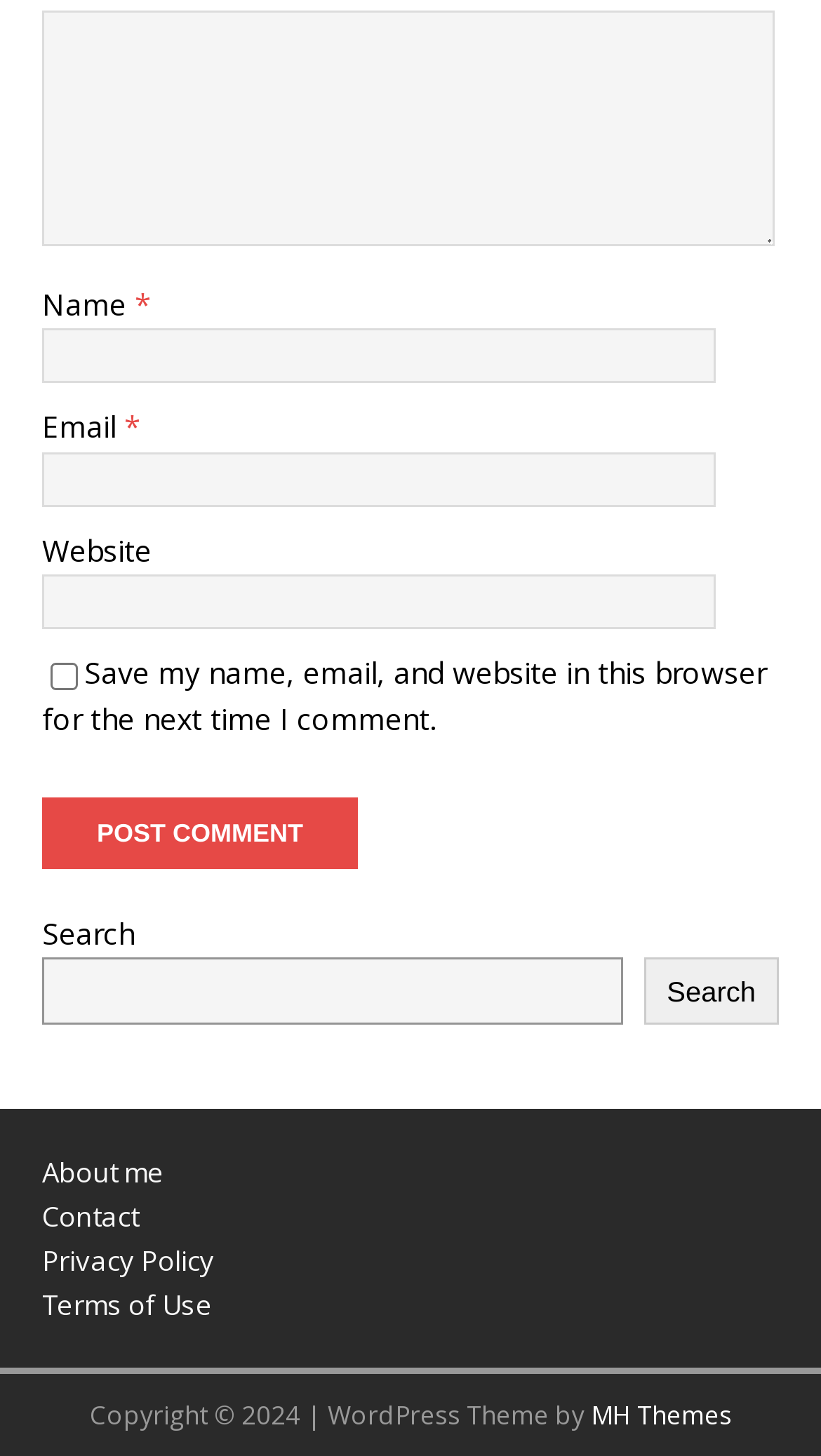Using the webpage screenshot and the element description parent_node: Email * name="email", determine the bounding box coordinates. Specify the coordinates in the format (top-left x, top-left y, bottom-right x, bottom-right y) with values ranging from 0 to 1.

[0.051, 0.31, 0.872, 0.348]